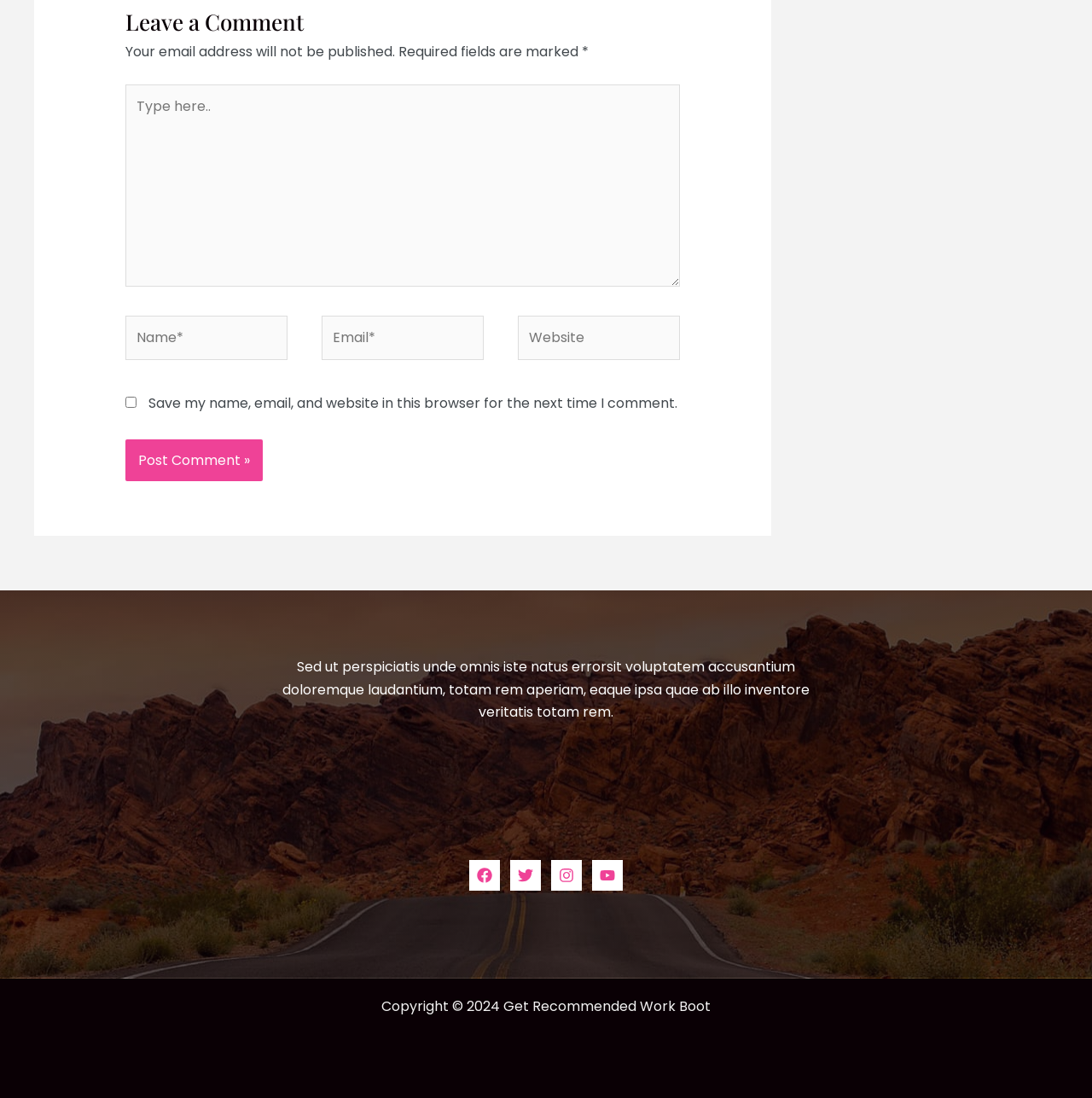Pinpoint the bounding box coordinates of the clickable area necessary to execute the following instruction: "Visit Facebook". The coordinates should be given as four float numbers between 0 and 1, namely [left, top, right, bottom].

[0.43, 0.783, 0.458, 0.811]